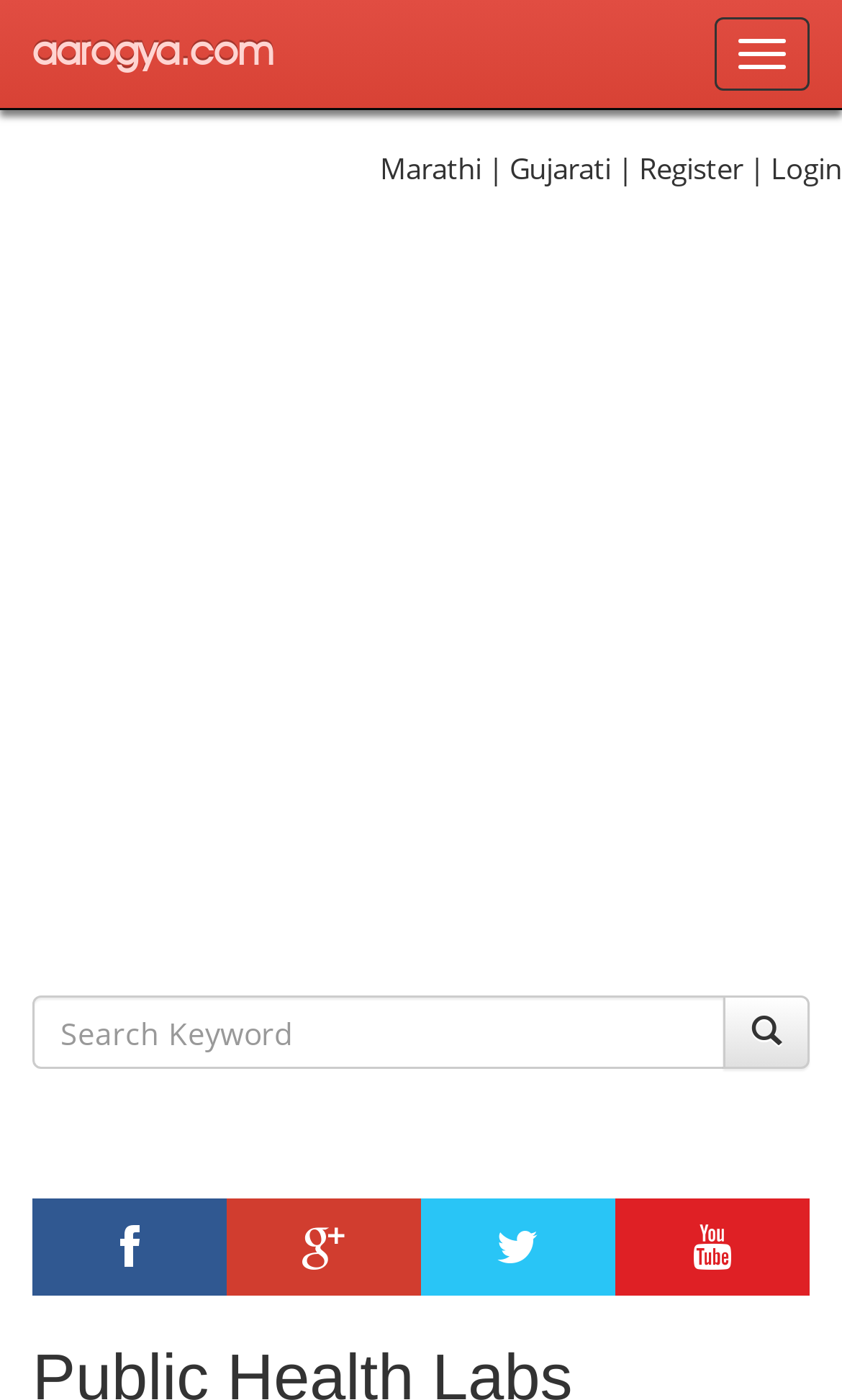Create a detailed narrative of the webpage’s visual and textual elements.

The webpage is about Public Health Labs, specifically the Public Health Laboratory in Pune, which is a pioneer institute in the state for laboratory services. 

At the top right corner, there is a button to toggle navigation. Below it, there is a link to aarogya.com, followed by a series of language options, including Marathi and Gujarati, which are placed side by side. Further to the right, there are links to register and login.

In the main content area, there is a large iframe that takes up most of the space, which appears to be an advertisement. 

At the bottom left, there is a search bar with a placeholder text "Search..." and a search button with a magnifying glass icon. The search bar is accompanied by a table layout. 

Below the search bar, there are four social media links, represented by icons, which are placed side by side.